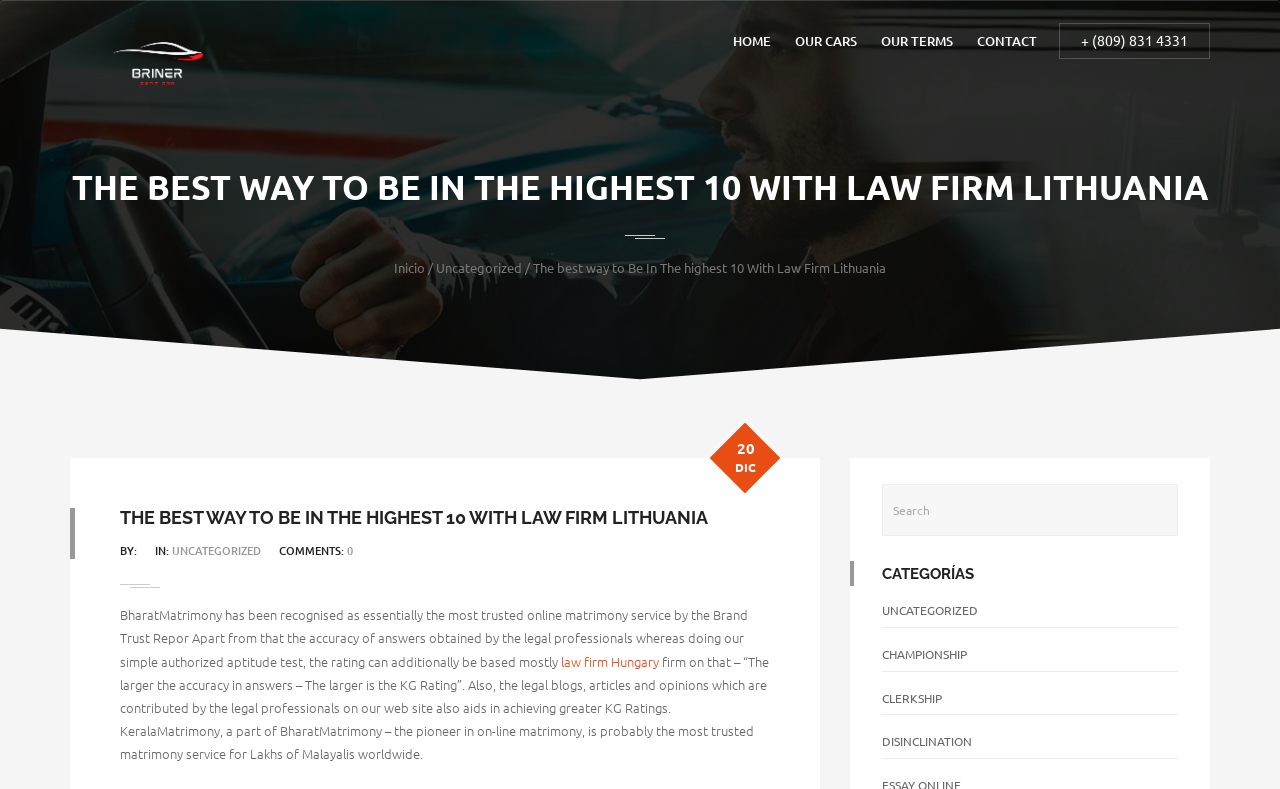Provide a short answer using a single word or phrase for the following question: 
How many categories are listed below the search bar?

4